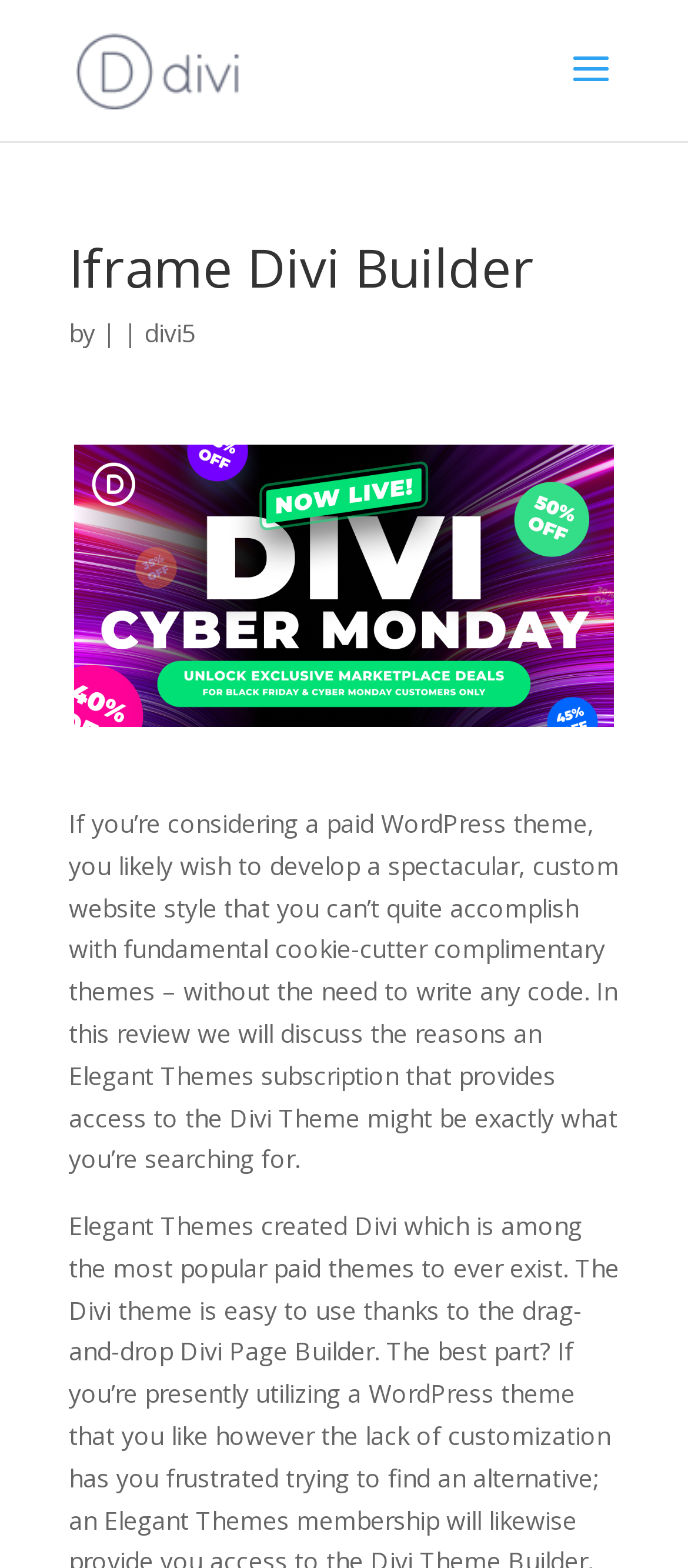What is the purpose of an Elegant Themes subscription?
Refer to the image and respond with a one-word or short-phrase answer.

Access to Divi Theme